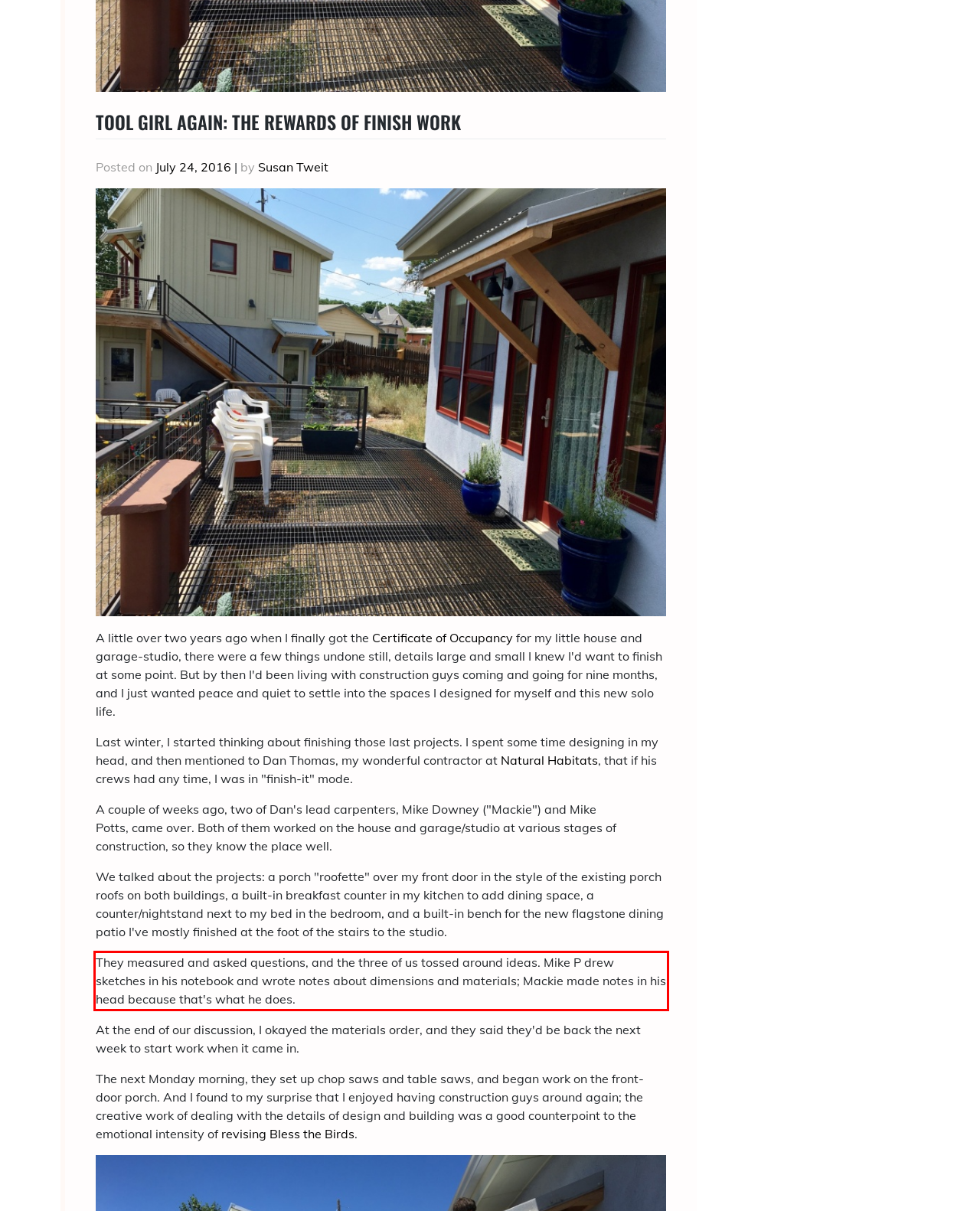Inspect the webpage screenshot that has a red bounding box and use OCR technology to read and display the text inside the red bounding box.

They measured and asked questions, and the three of us tossed around ideas. Mike P drew sketches in his notebook and wrote notes about dimensions and materials; Mackie made notes in his head because that's what he does.